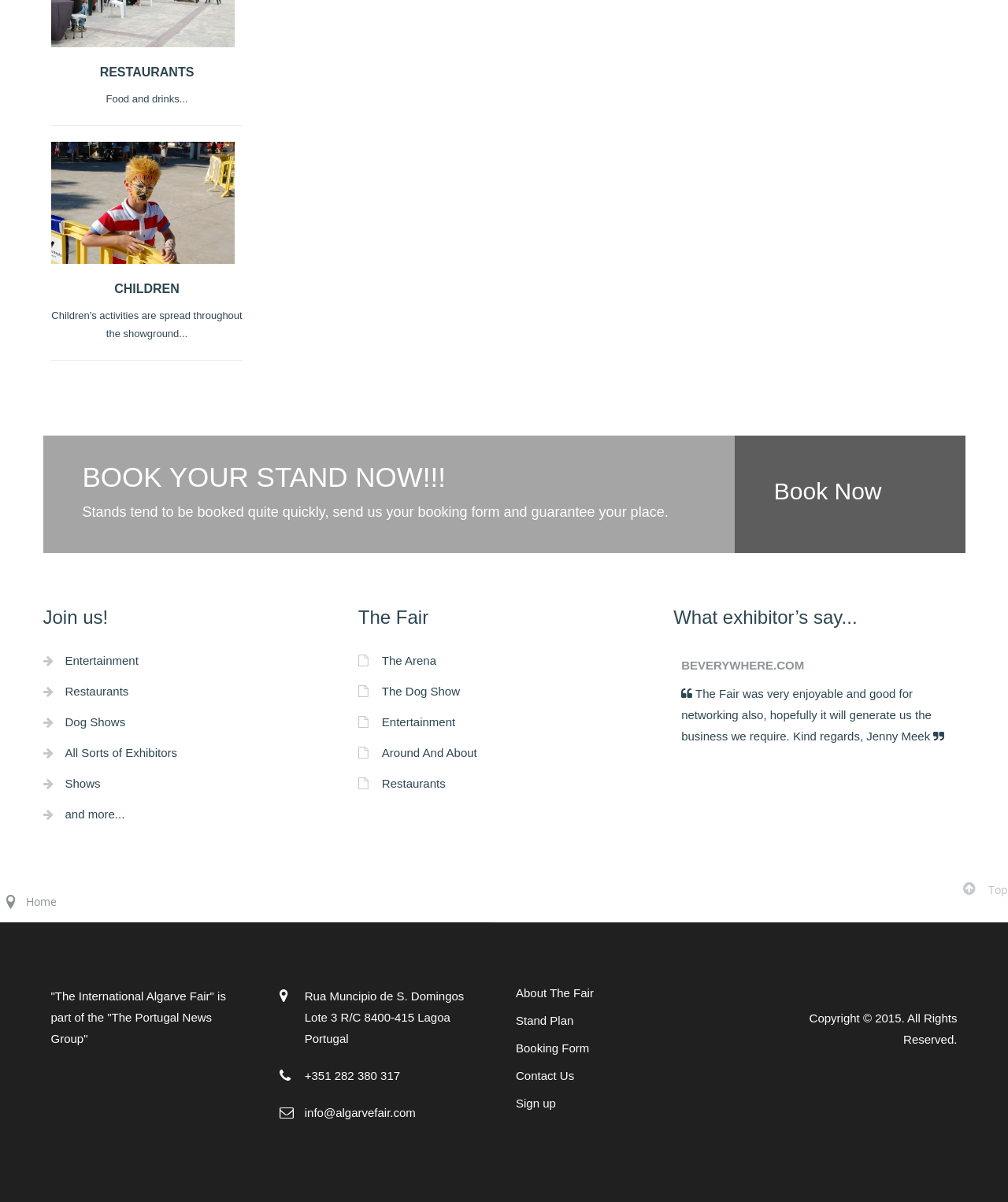Answer the following query with a single word or phrase:
What type of exhibitors are mentioned on the webpage?

Dog Shows